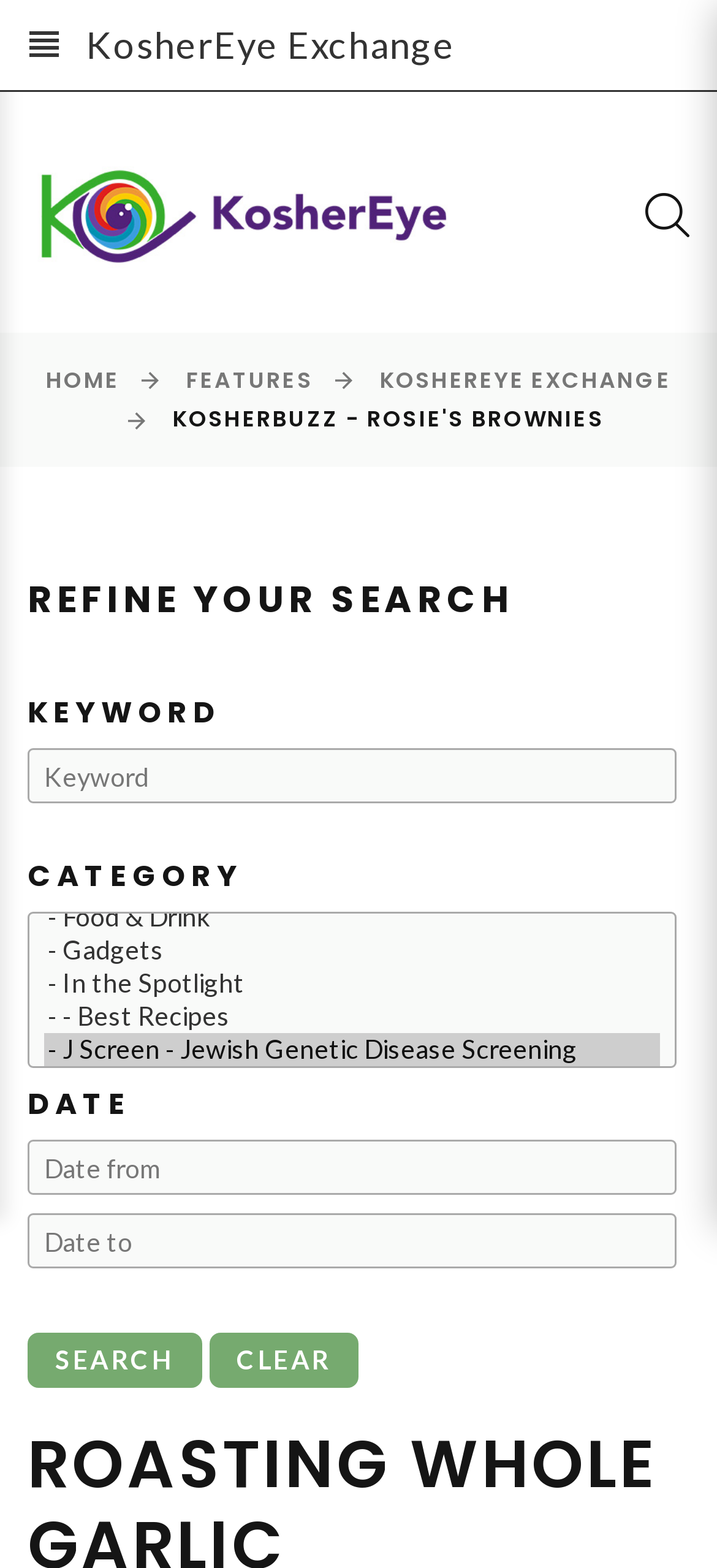Can multiple categories be selected for filtering?
Please give a detailed answer to the question using the information shown in the image.

The 'CATEGORY' filter in the 'REFINE YOUR SEARCH' section is a multiselectable listbox, which means that users can select multiple categories to filter their search results. This allows users to find content that is related to multiple topics or categories.